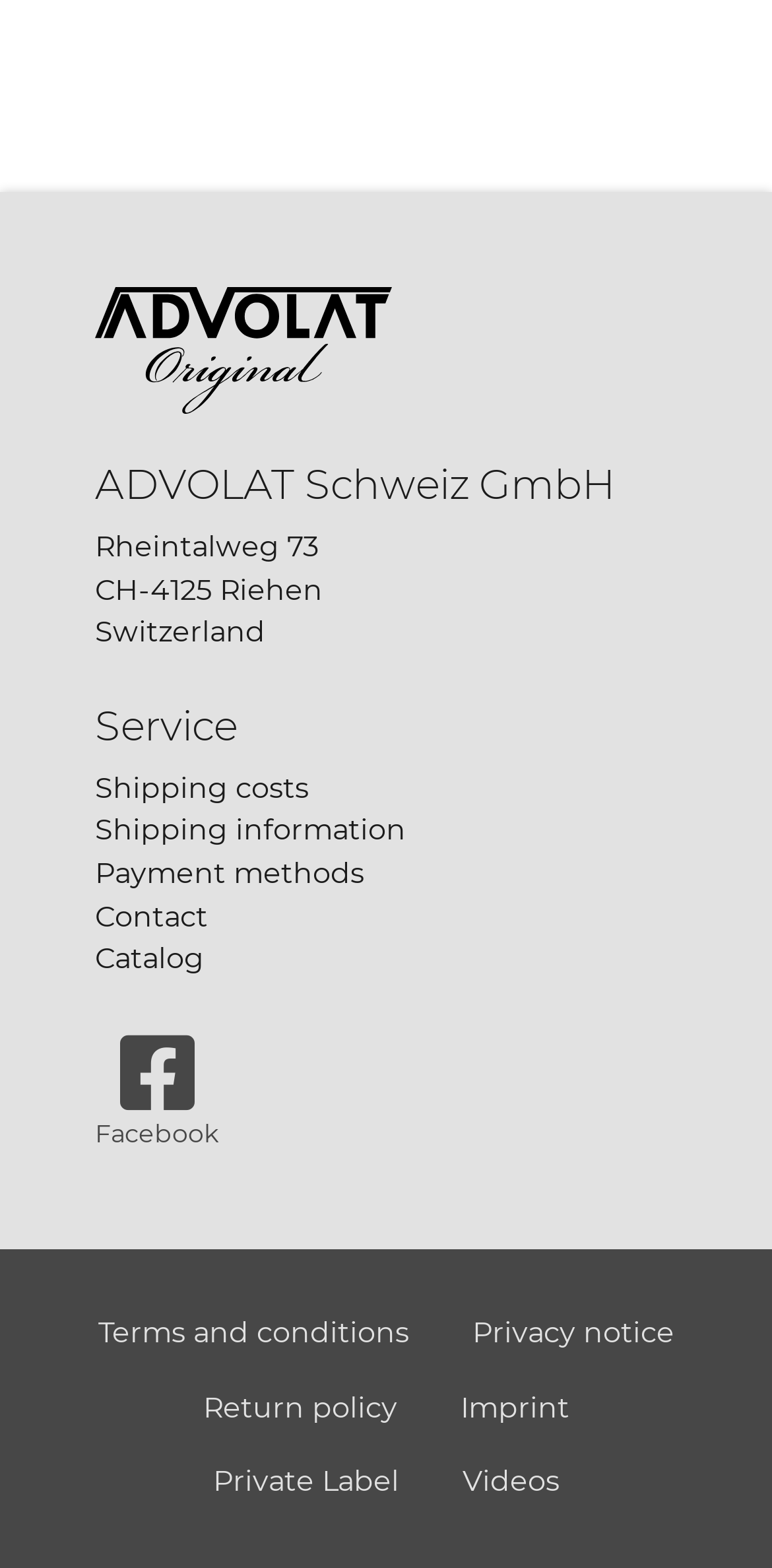How many links are there at the bottom of the webpage?
Answer briefly with a single word or phrase based on the image.

5